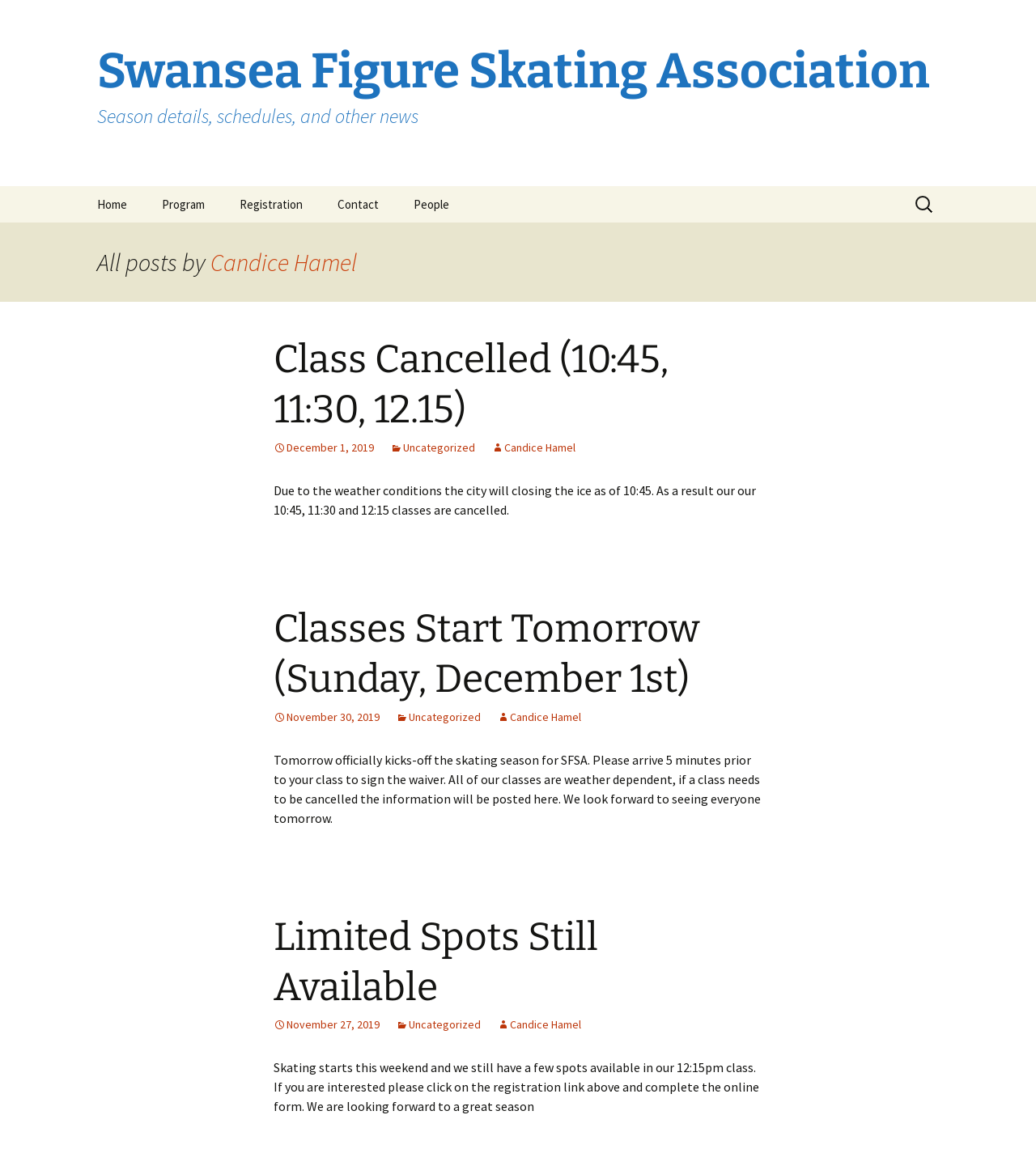Answer this question in one word or a short phrase: Who is the author of the posts?

Candice Hamel